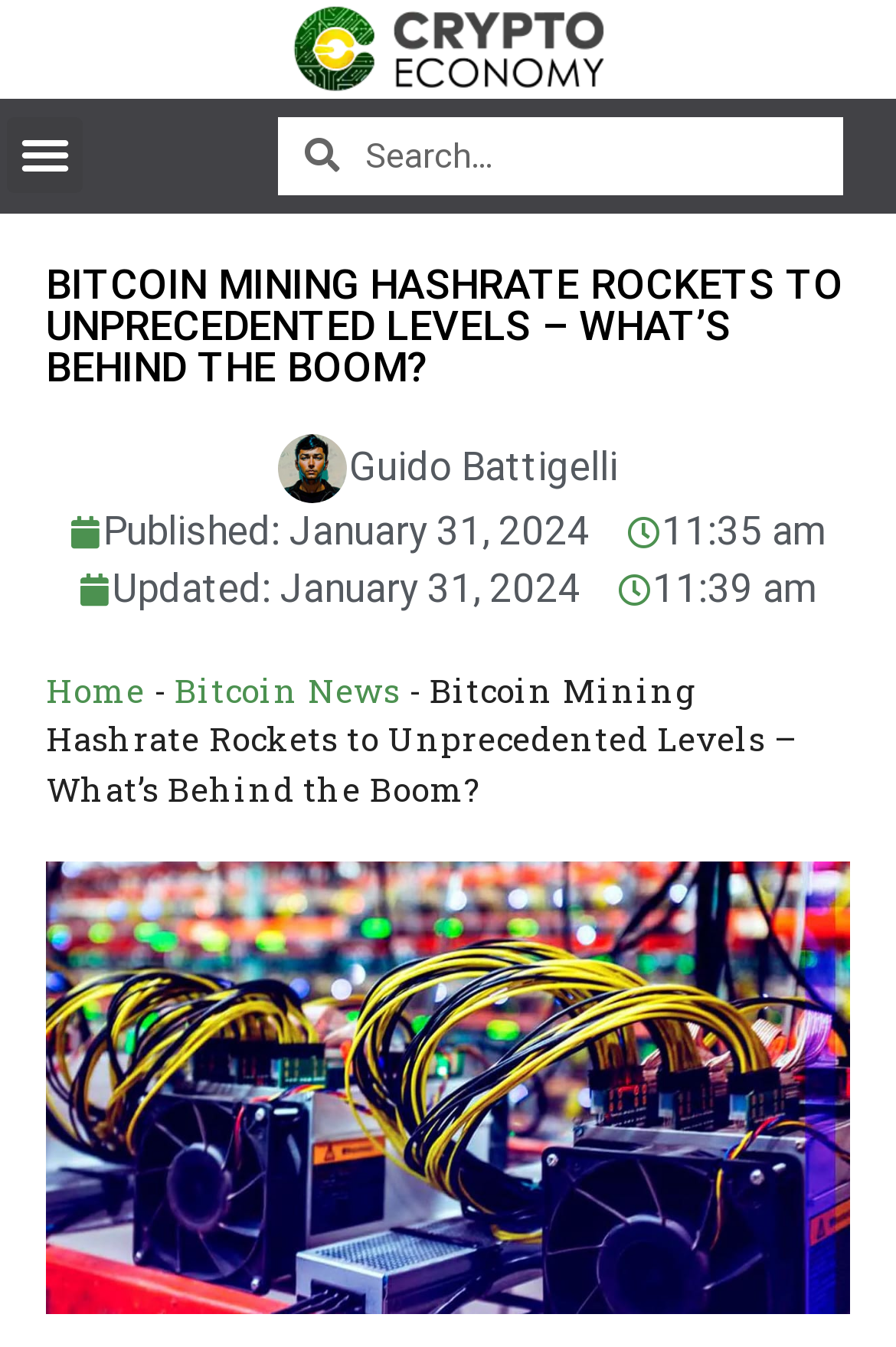Carefully observe the image and respond to the question with a detailed answer:
What is the main topic of the image?

I found the main topic of the image by looking at the image element with the description 'bitcoin mining'.